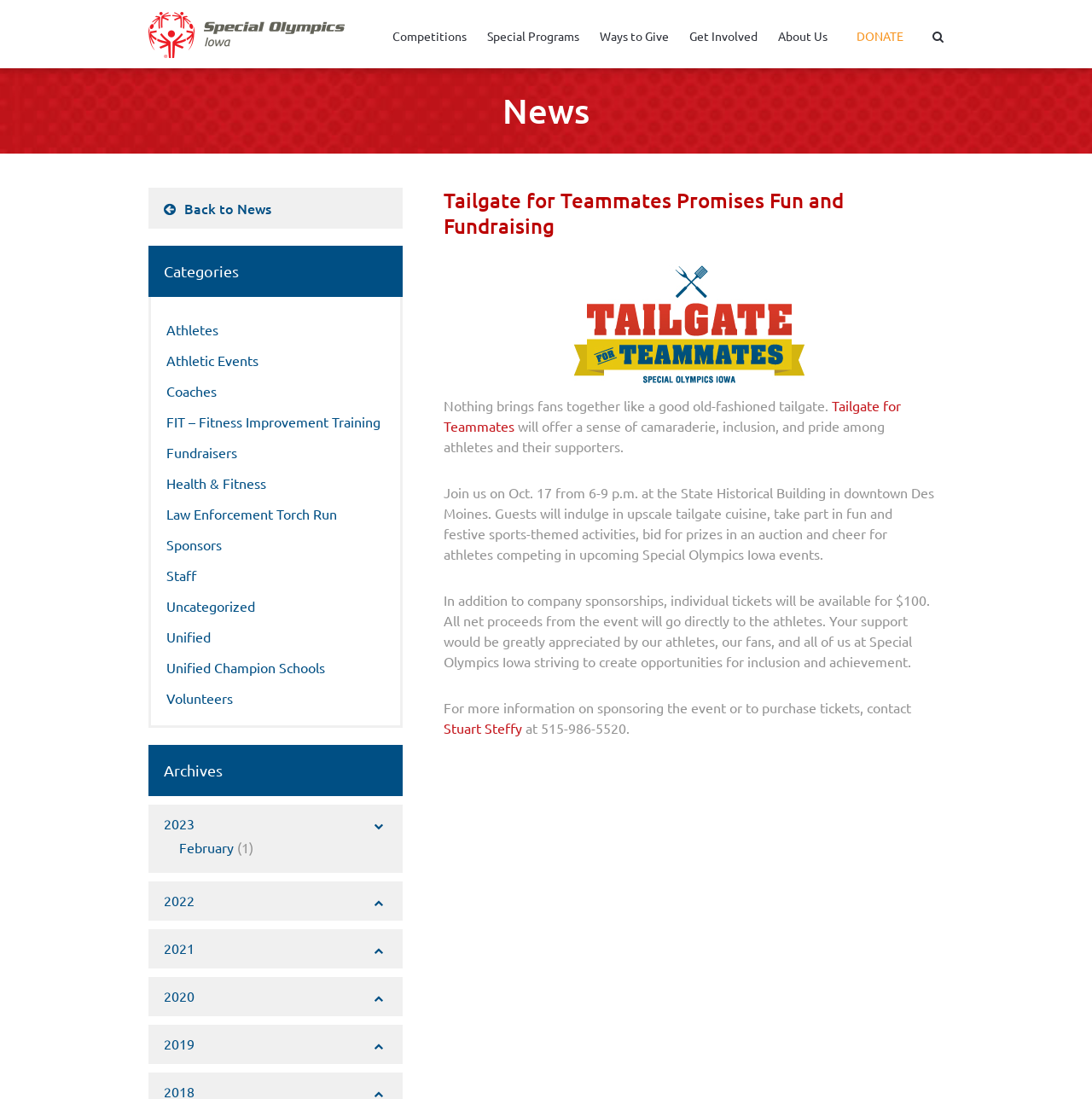Locate the bounding box coordinates of the area where you should click to accomplish the instruction: "Read more about the 'Tailgate for Teammates' event".

[0.406, 0.361, 0.825, 0.395]